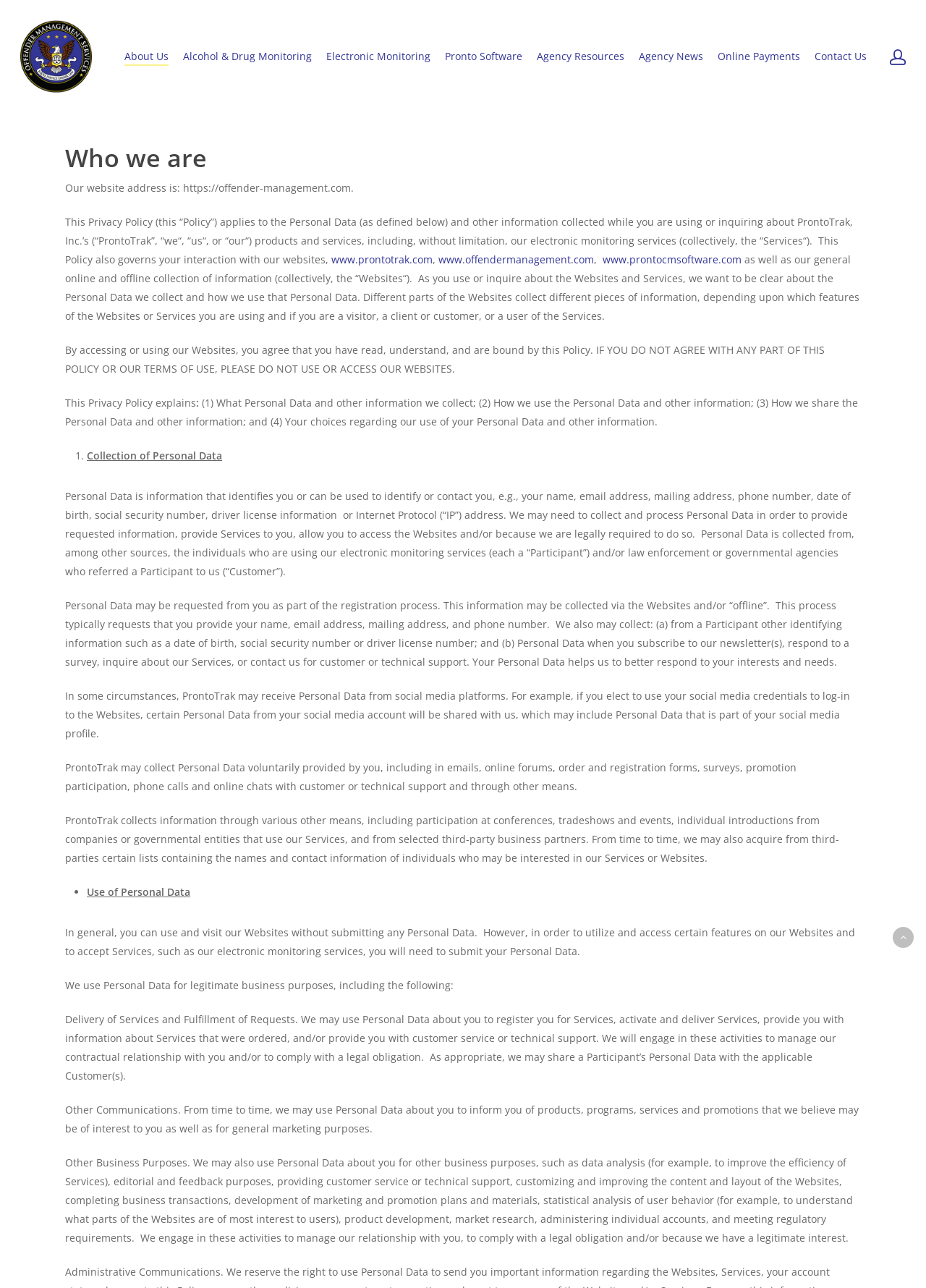What is the website address of Offender Management? Please answer the question using a single word or phrase based on the image.

https://offender-management.com